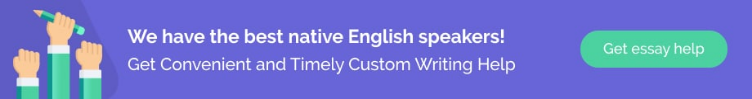Please provide a brief answer to the following inquiry using a single word or phrase:
What is the symbol of creativity and professional support?

Illustrated hands holding a pencil